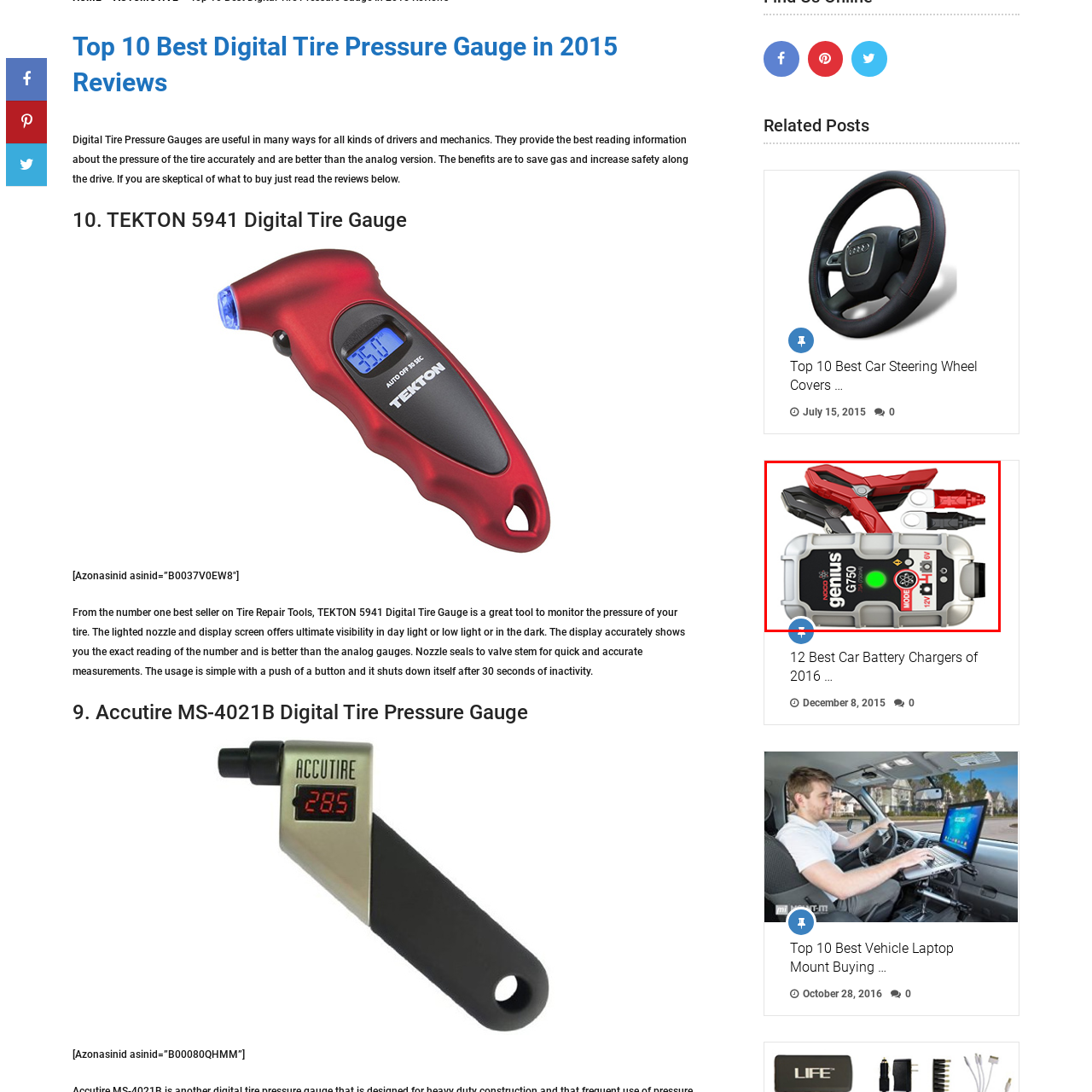Identify the subject within the red bounding box and respond to the following question in a single word or phrase:
What is the color of the clamps attached to the top of the device?

Red and black